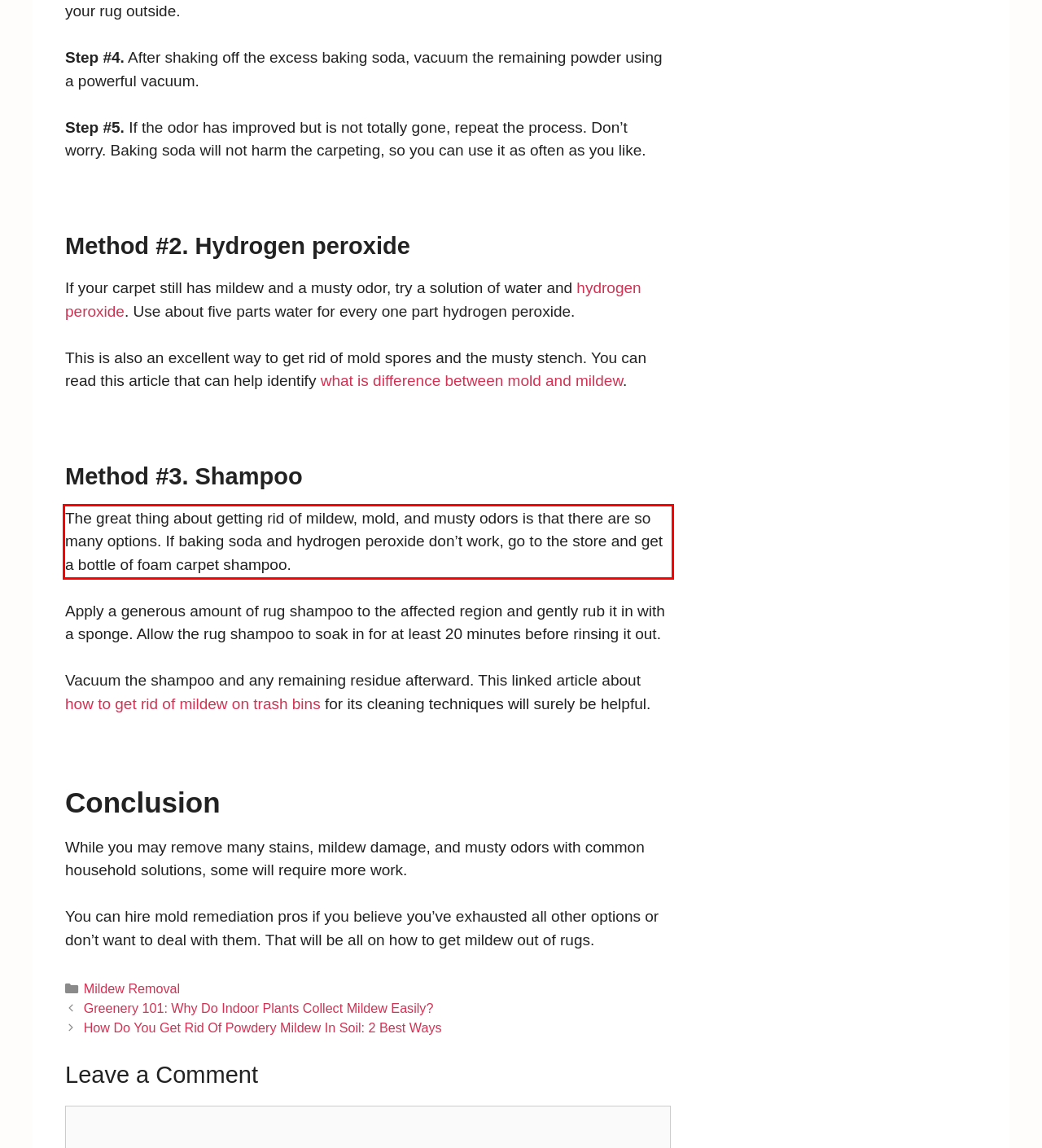Please examine the screenshot of the webpage and read the text present within the red rectangle bounding box.

The great thing about getting rid of mildew, mold, and musty odors is that there are so many options. If baking soda and hydrogen peroxide don’t work, go to the store and get a bottle of foam carpet shampoo.